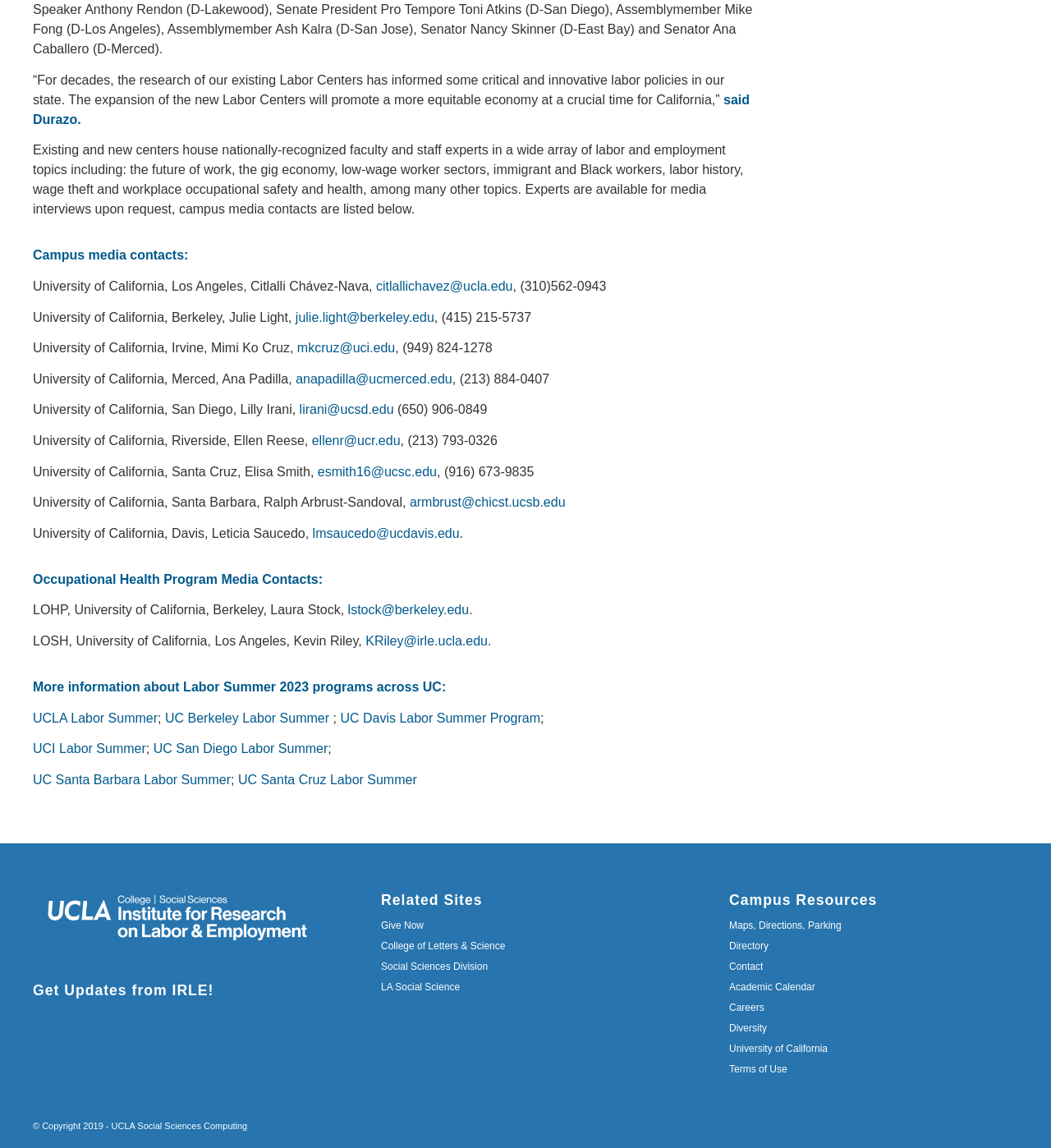How many links are provided for Labor Summer programs?
Respond to the question with a single word or phrase according to the image.

9